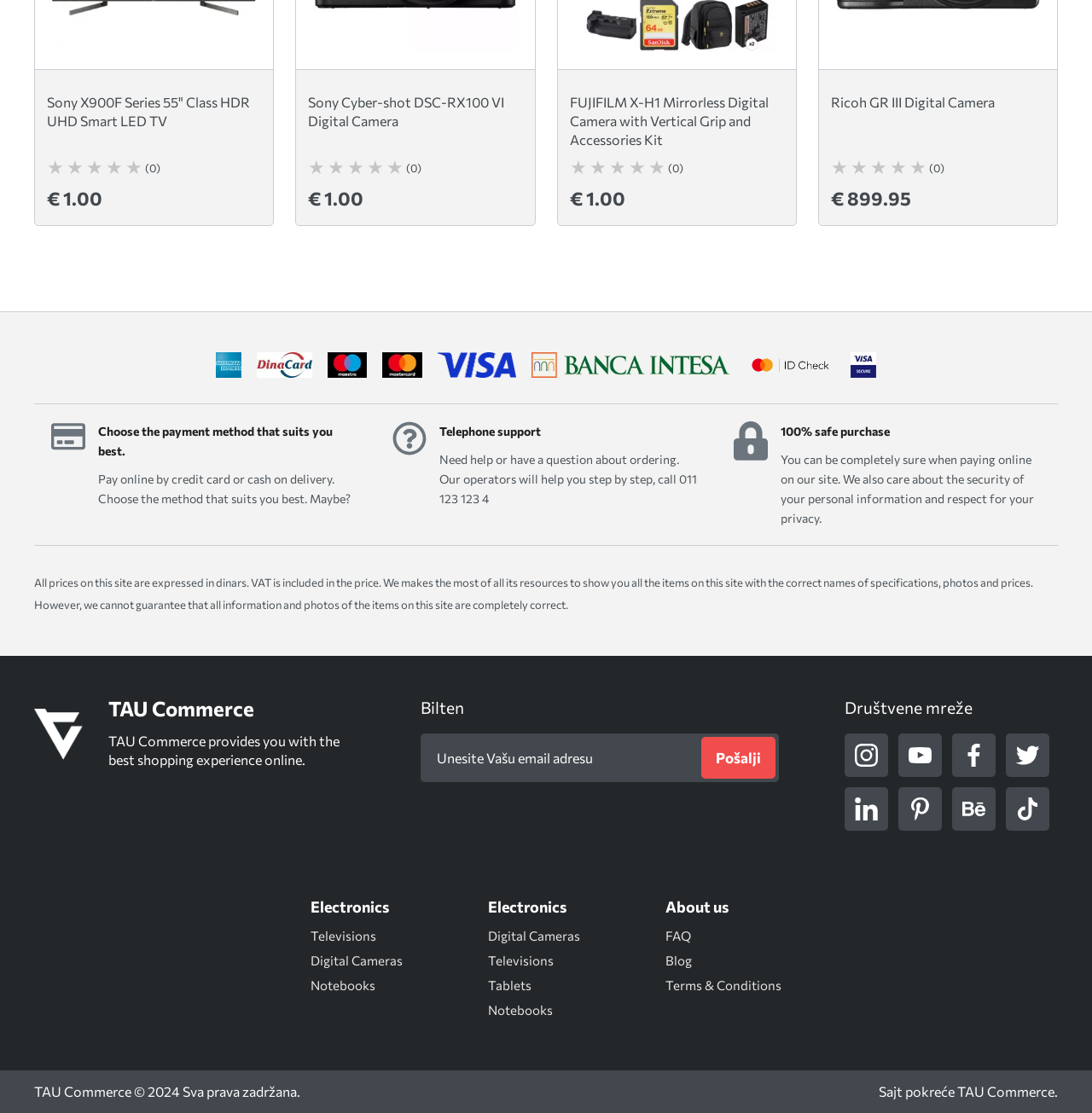Identify the bounding box coordinates for the UI element mentioned here: "TAU Commerce". Provide the coordinates as four float values between 0 and 1, i.e., [left, top, right, bottom].

[0.877, 0.975, 0.966, 0.987]